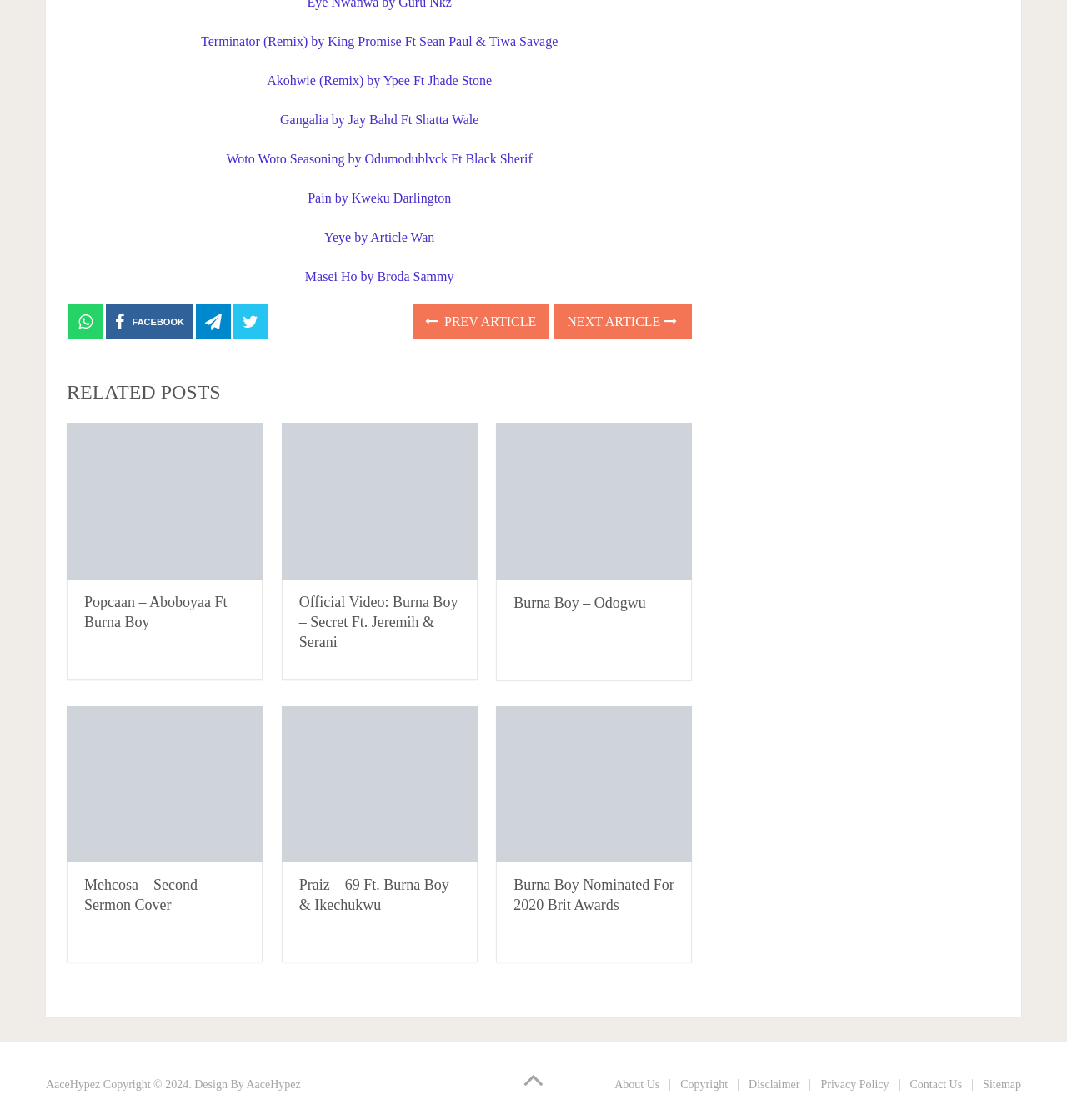Locate the bounding box coordinates of the clickable element to fulfill the following instruction: "Go to the next article page". Provide the coordinates as four float numbers between 0 and 1 in the format [left, top, right, bottom].

[0.52, 0.272, 0.649, 0.303]